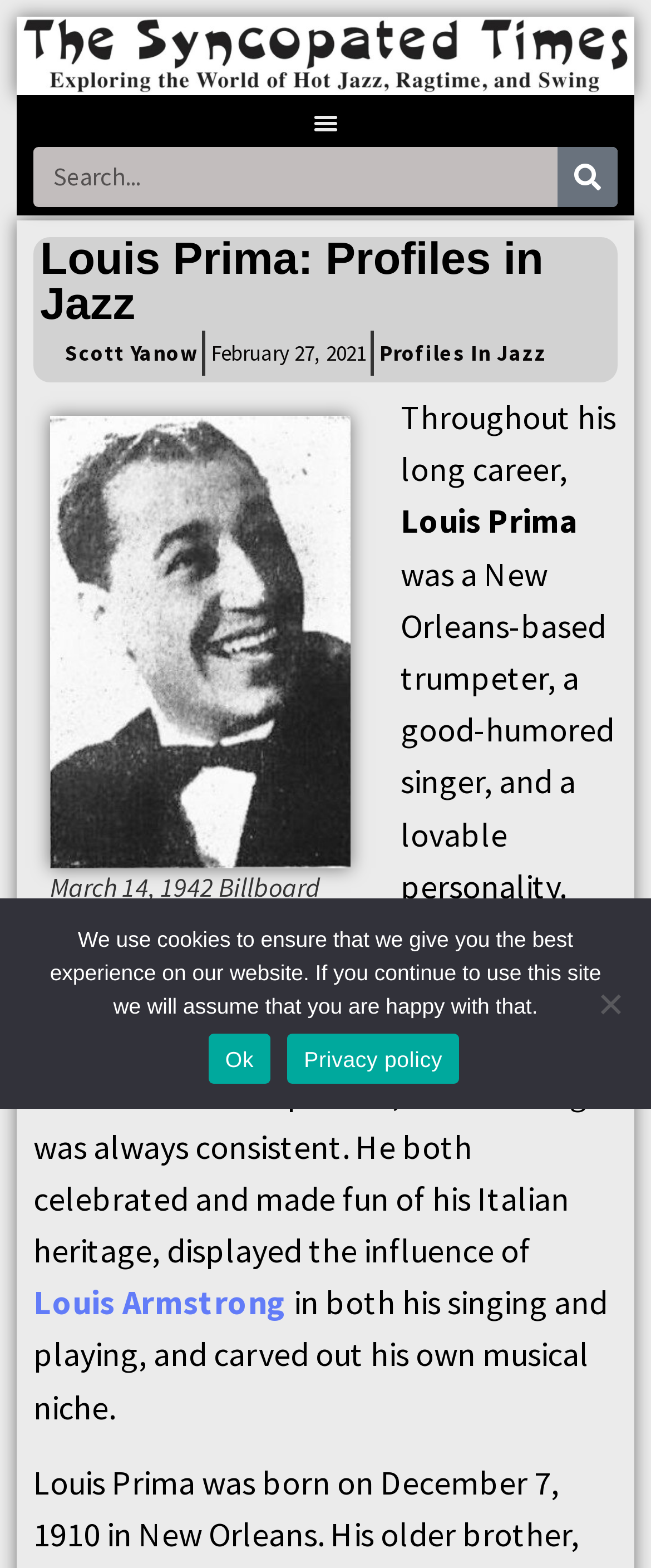What is the date mentioned in the webpage?
Carefully analyze the image and provide a detailed answer to the question.

The date is mentioned in the webpage as 'February 27, 2021', which is a static text element.